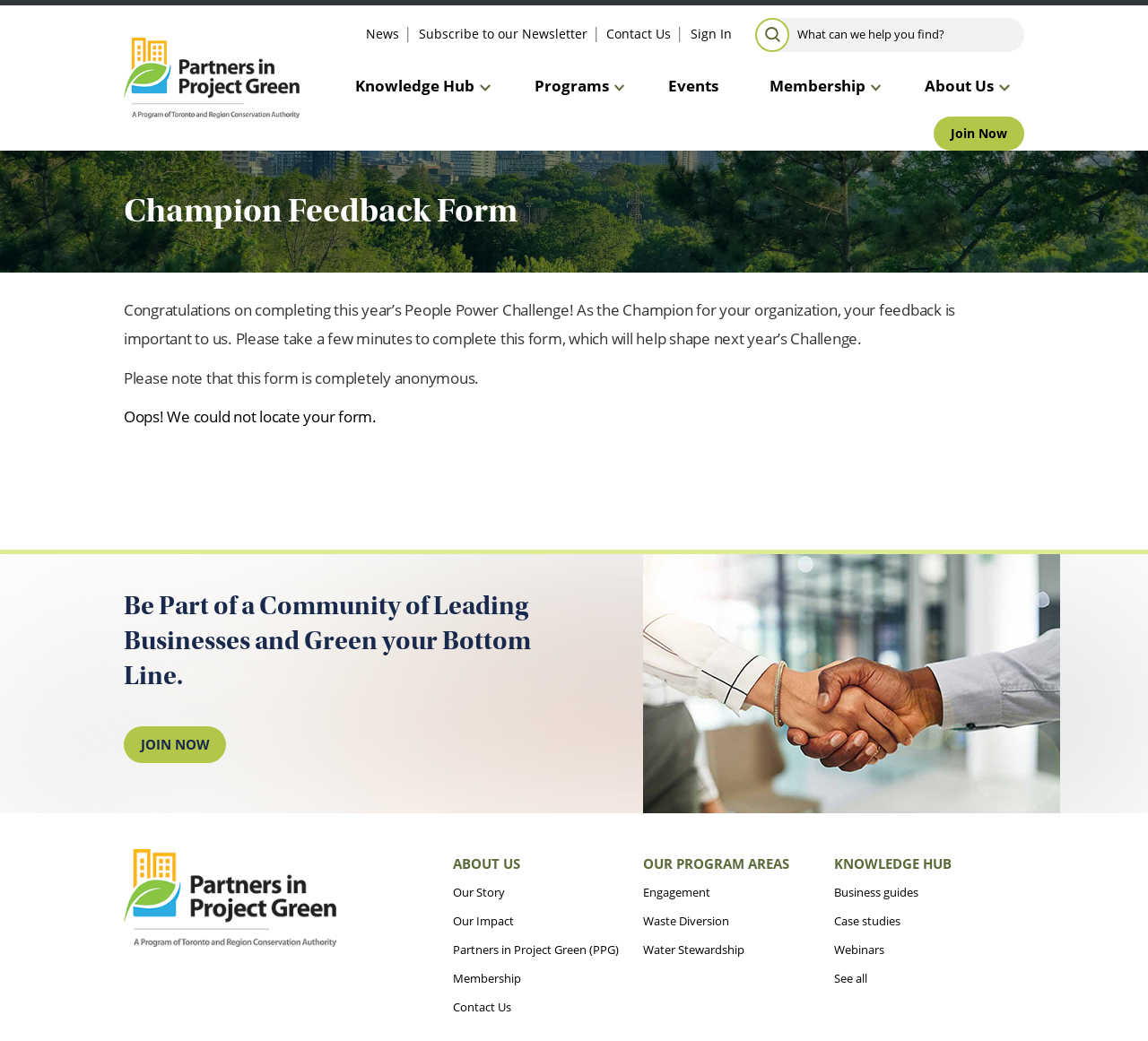Determine the bounding box coordinates for the area that needs to be clicked to fulfill this task: "Click the 'JOIN NOW' button". The coordinates must be given as four float numbers between 0 and 1, i.e., [left, top, right, bottom].

[0.108, 0.698, 0.197, 0.733]